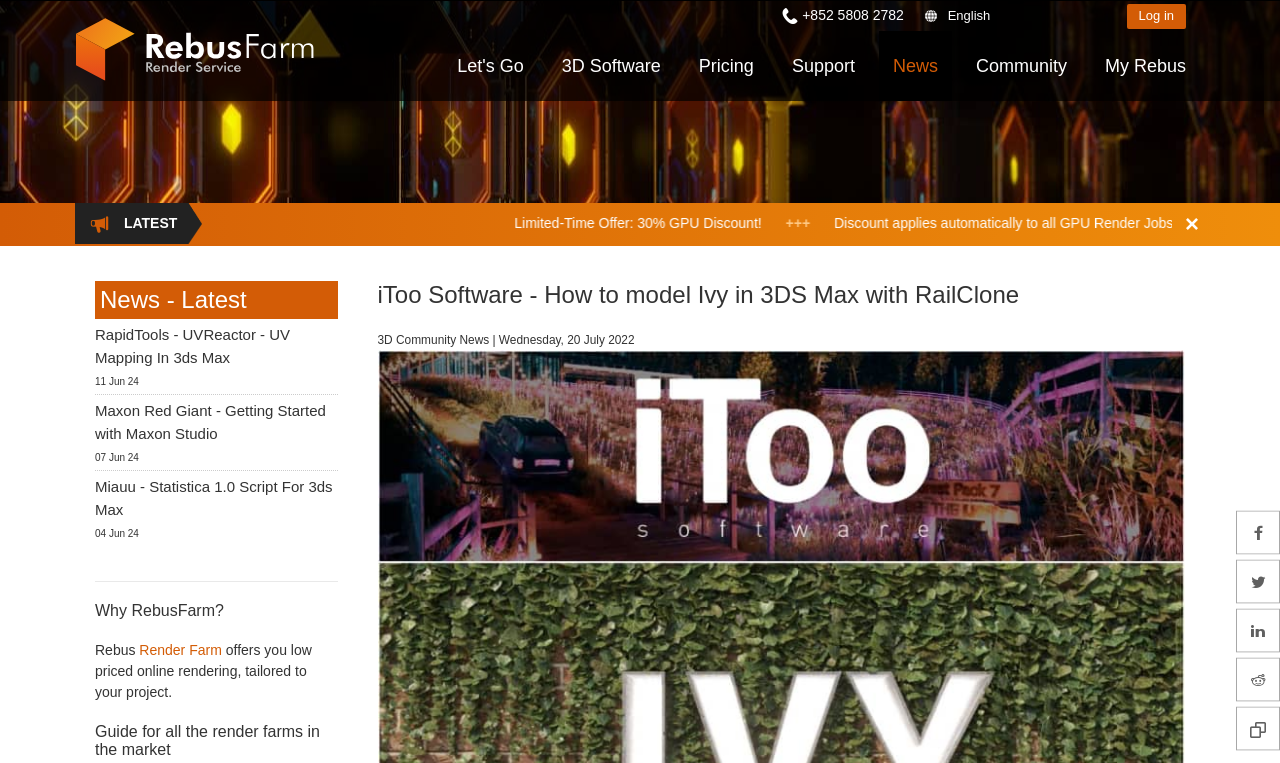Determine the bounding box coordinates of the element that should be clicked to execute the following command: "Read the latest news".

[0.074, 0.368, 0.264, 0.418]